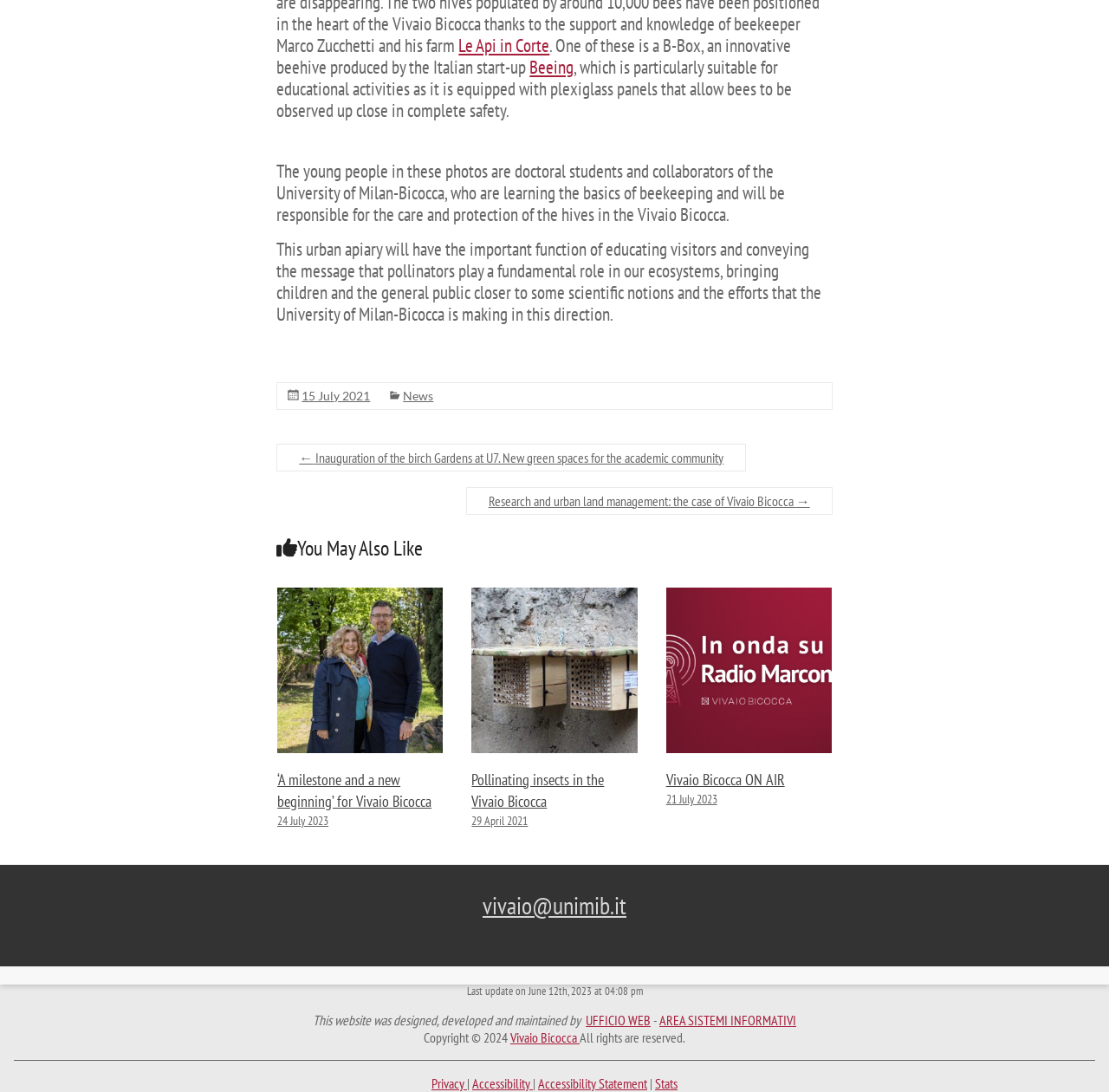What is the name of the innovative beehive?
Look at the image and respond with a single word or a short phrase.

B-Box